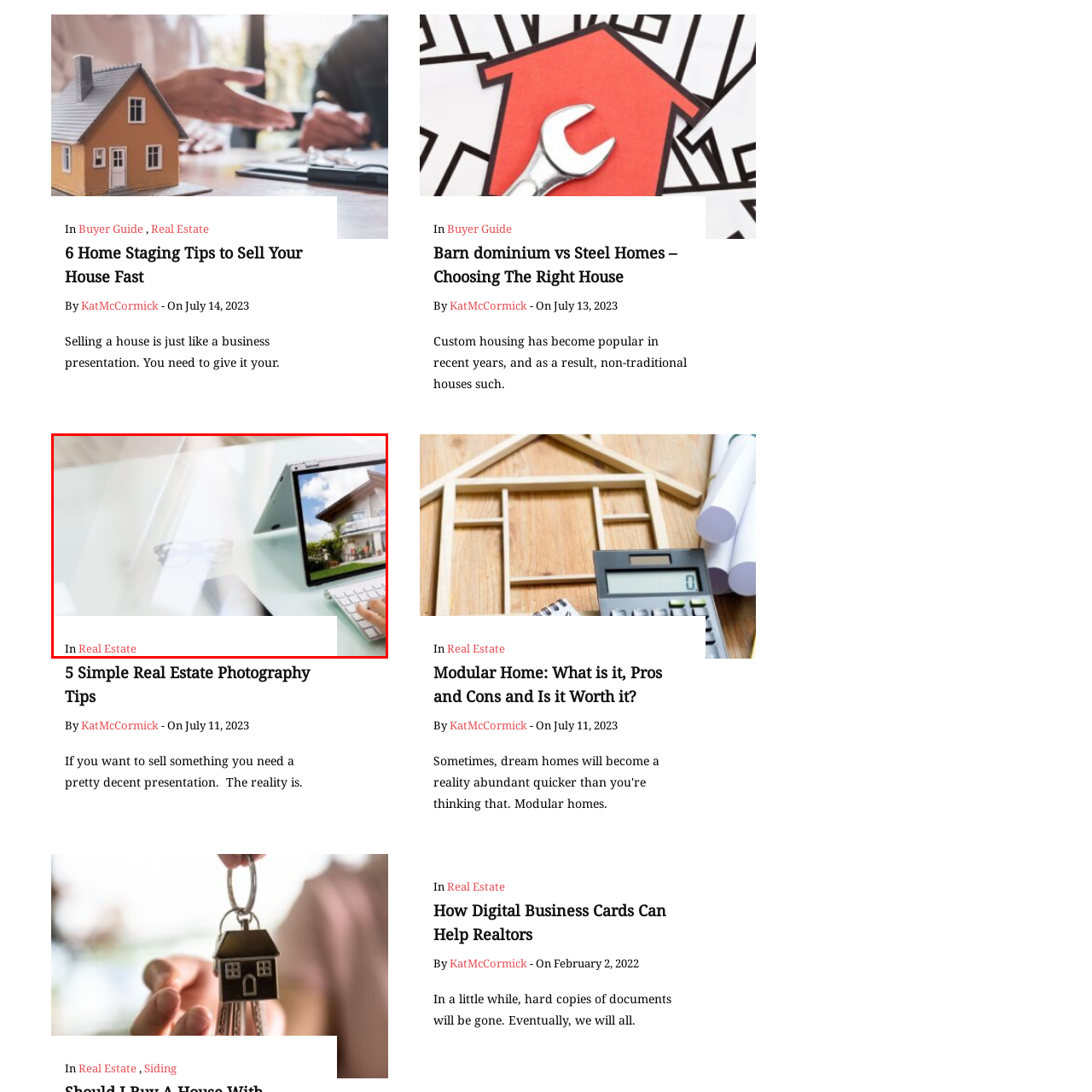Pay attention to the image highlighted by the red border, What is the atmosphere of the workspace? Please give a one-word or short phrase answer.

Bright and airy